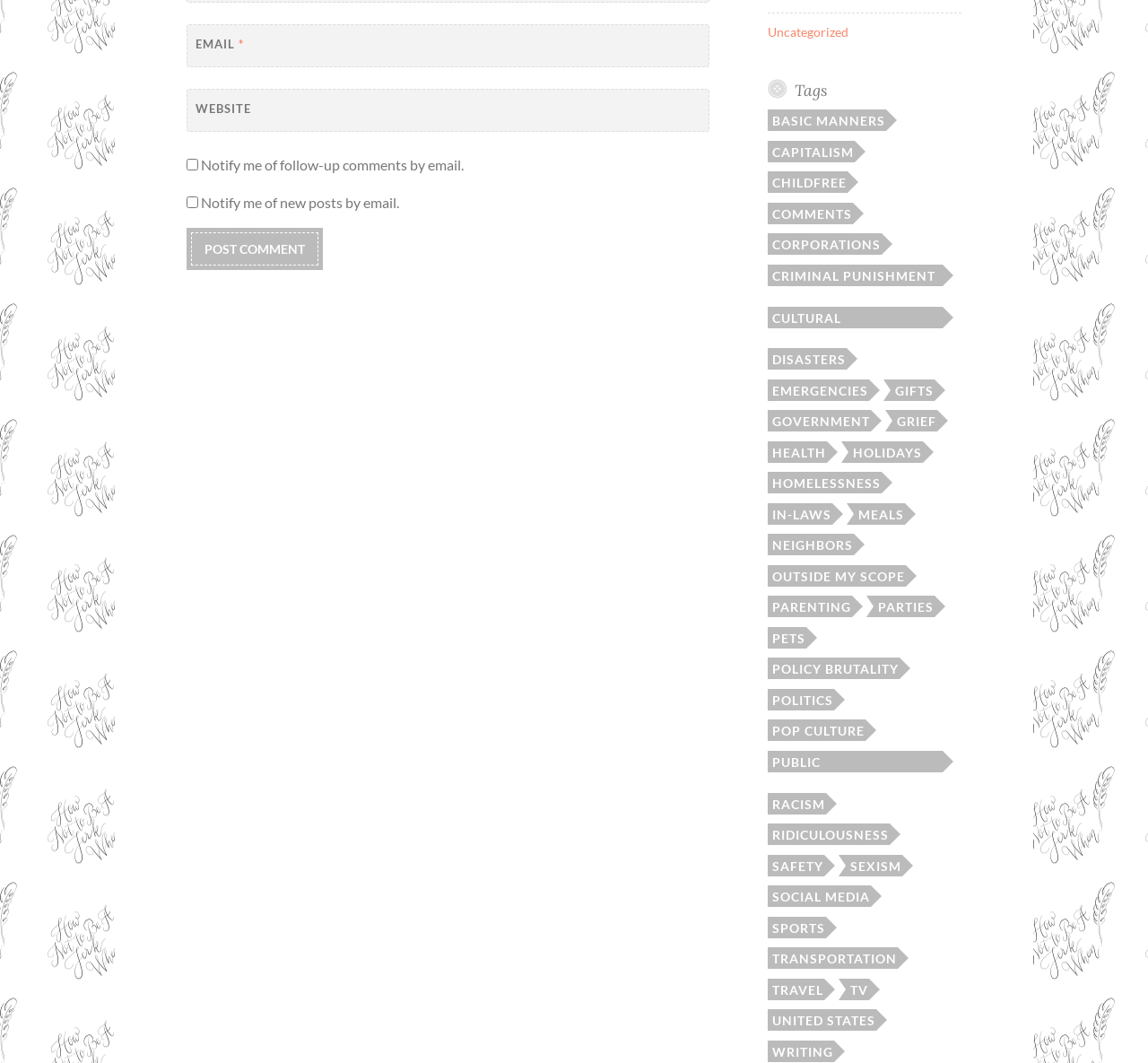Could you specify the bounding box coordinates for the clickable section to complete the following instruction: "Click on 'Post Comment' button"?

[0.166, 0.219, 0.277, 0.25]